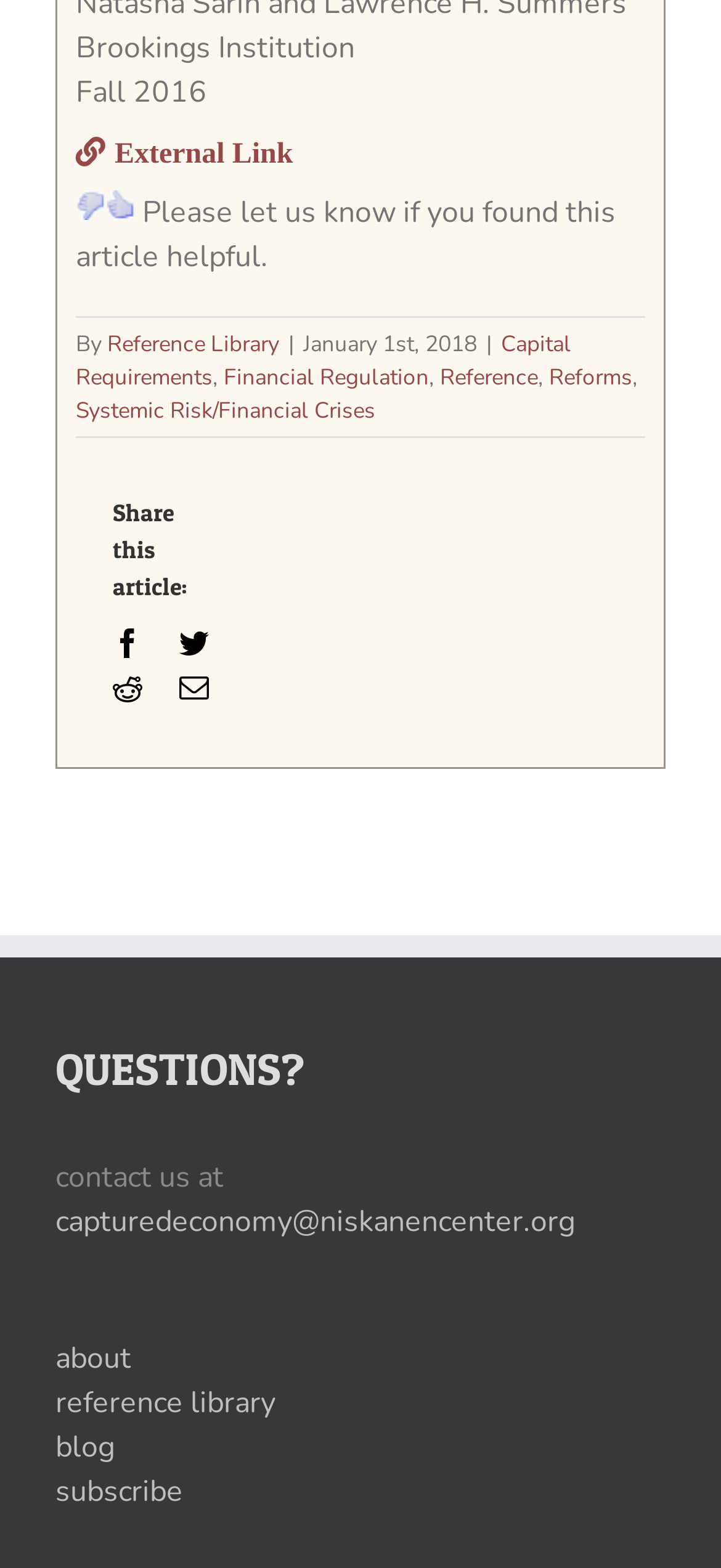Locate the bounding box coordinates of the area you need to click to fulfill this instruction: 'Contact us at the provided email'. The coordinates must be in the form of four float numbers ranging from 0 to 1: [left, top, right, bottom].

[0.077, 0.767, 0.797, 0.793]